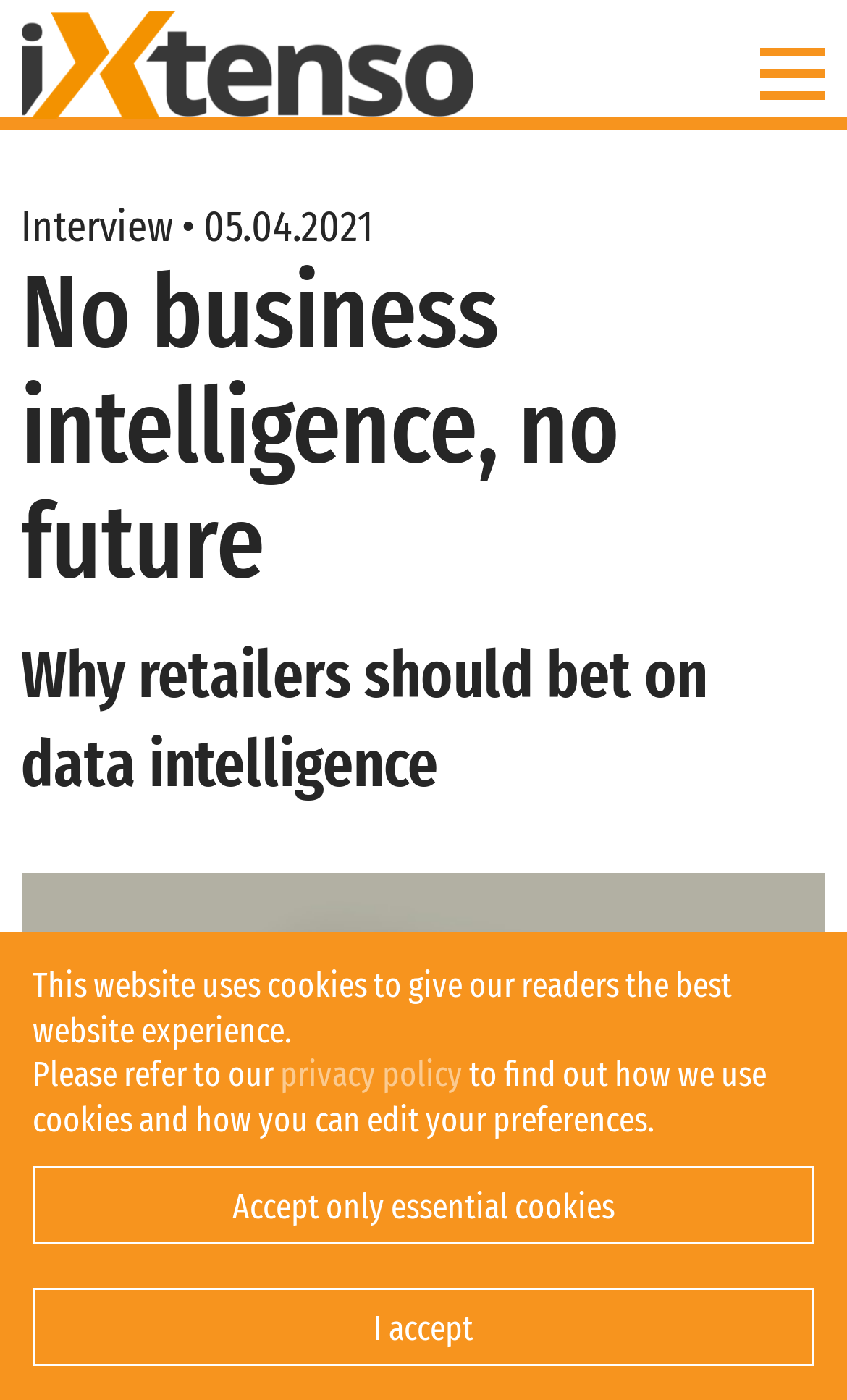Give a one-word or short phrase answer to this question: 
How many headings are on the webpage?

2